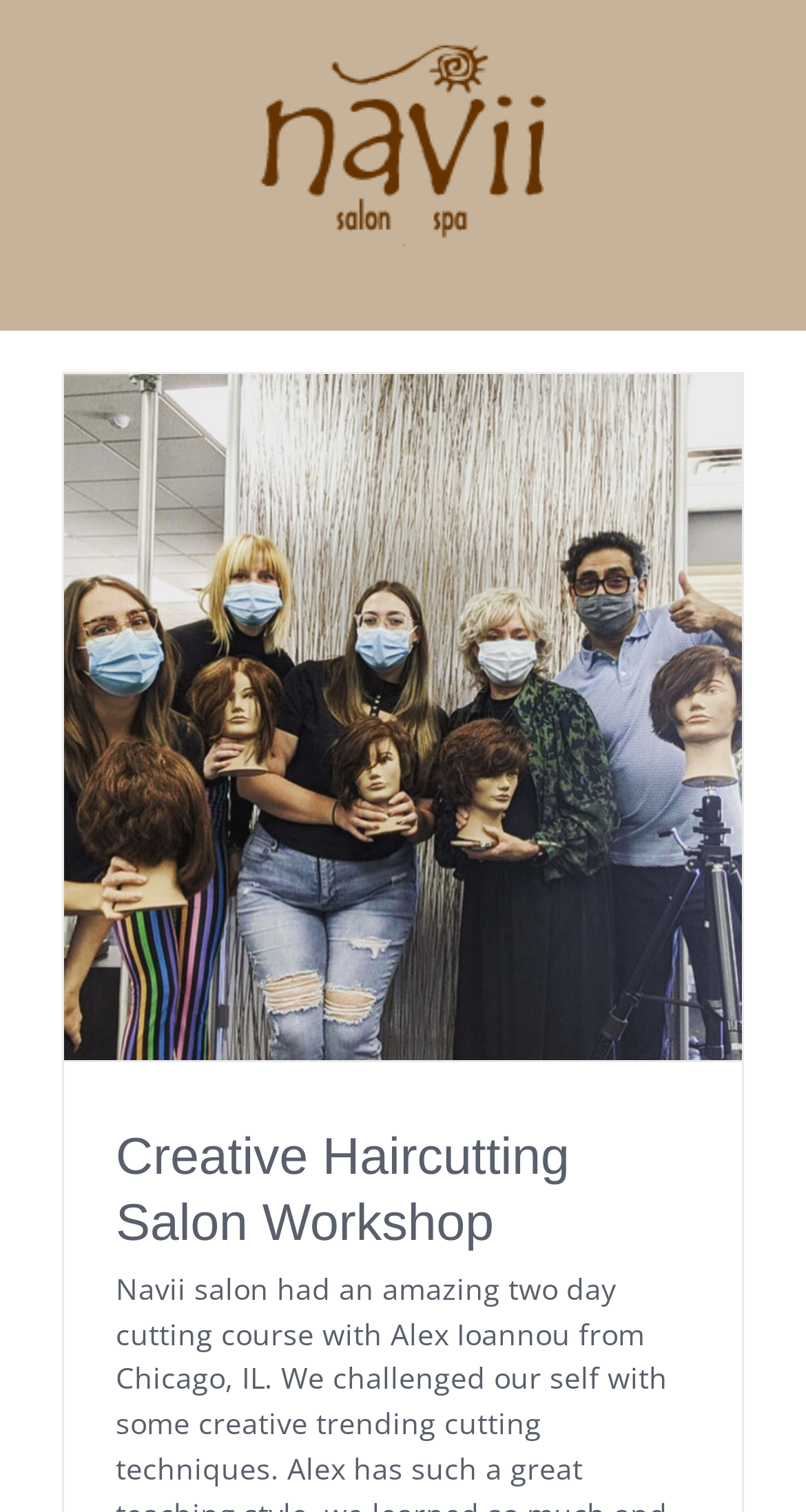Provide a one-word or brief phrase answer to the question:
What is the name of the workshop?

Creative Haircutting Salon Workshop